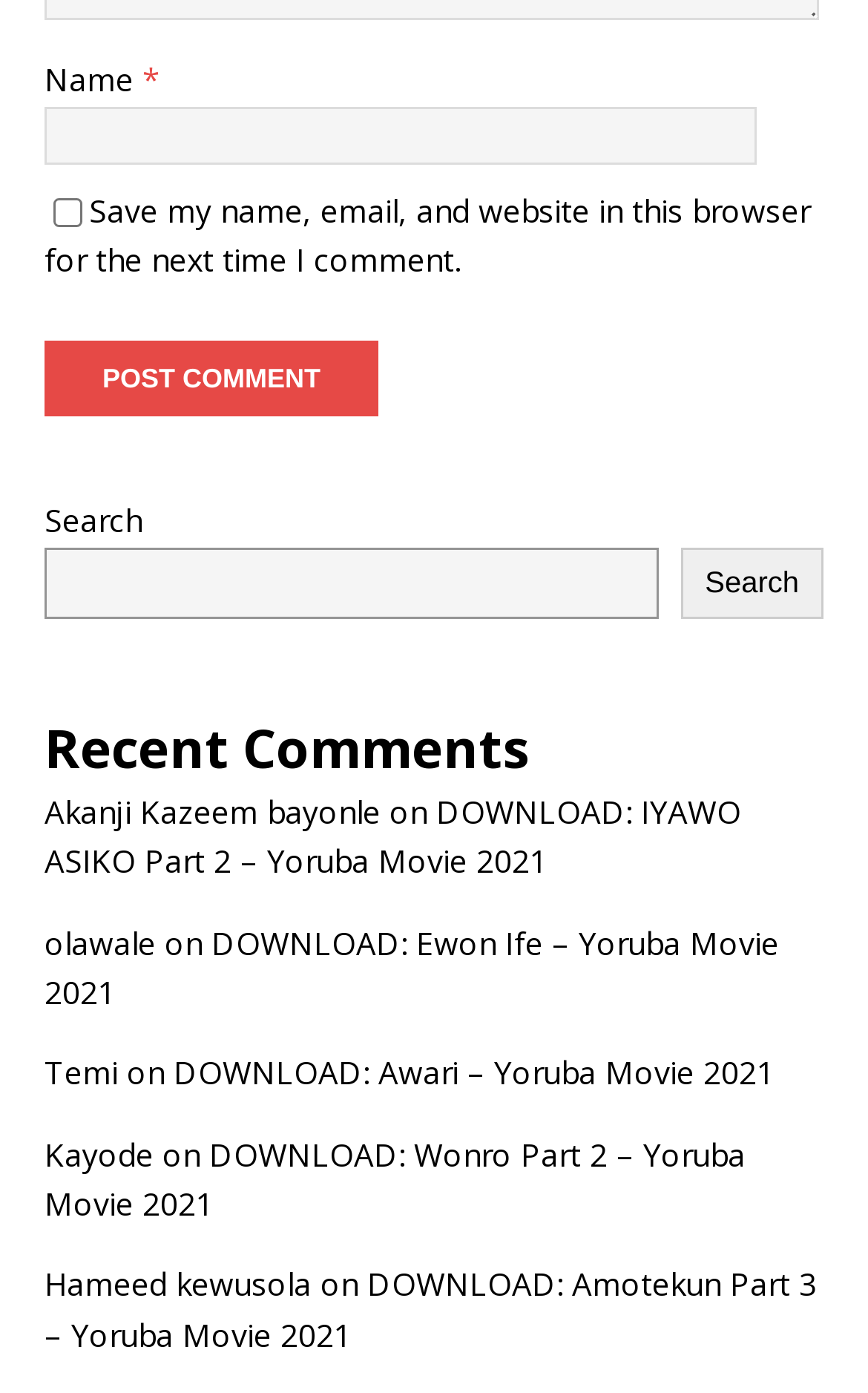Answer the question using only one word or a concise phrase: What type of content is listed under 'Recent Comments'?

Yoruba Movie downloads